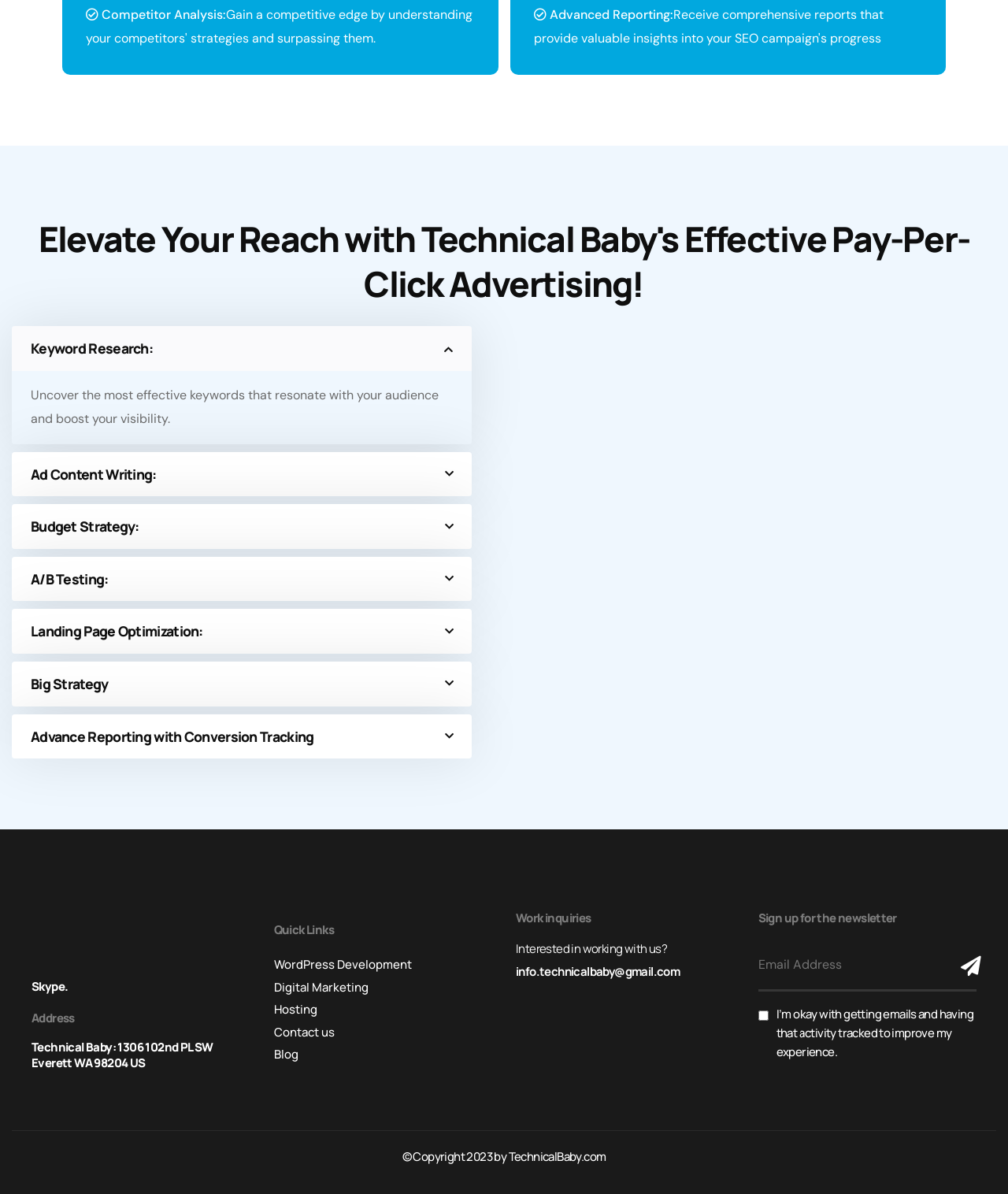How many links are there in the Quick Links section?
Refer to the screenshot and respond with a concise word or phrase.

5